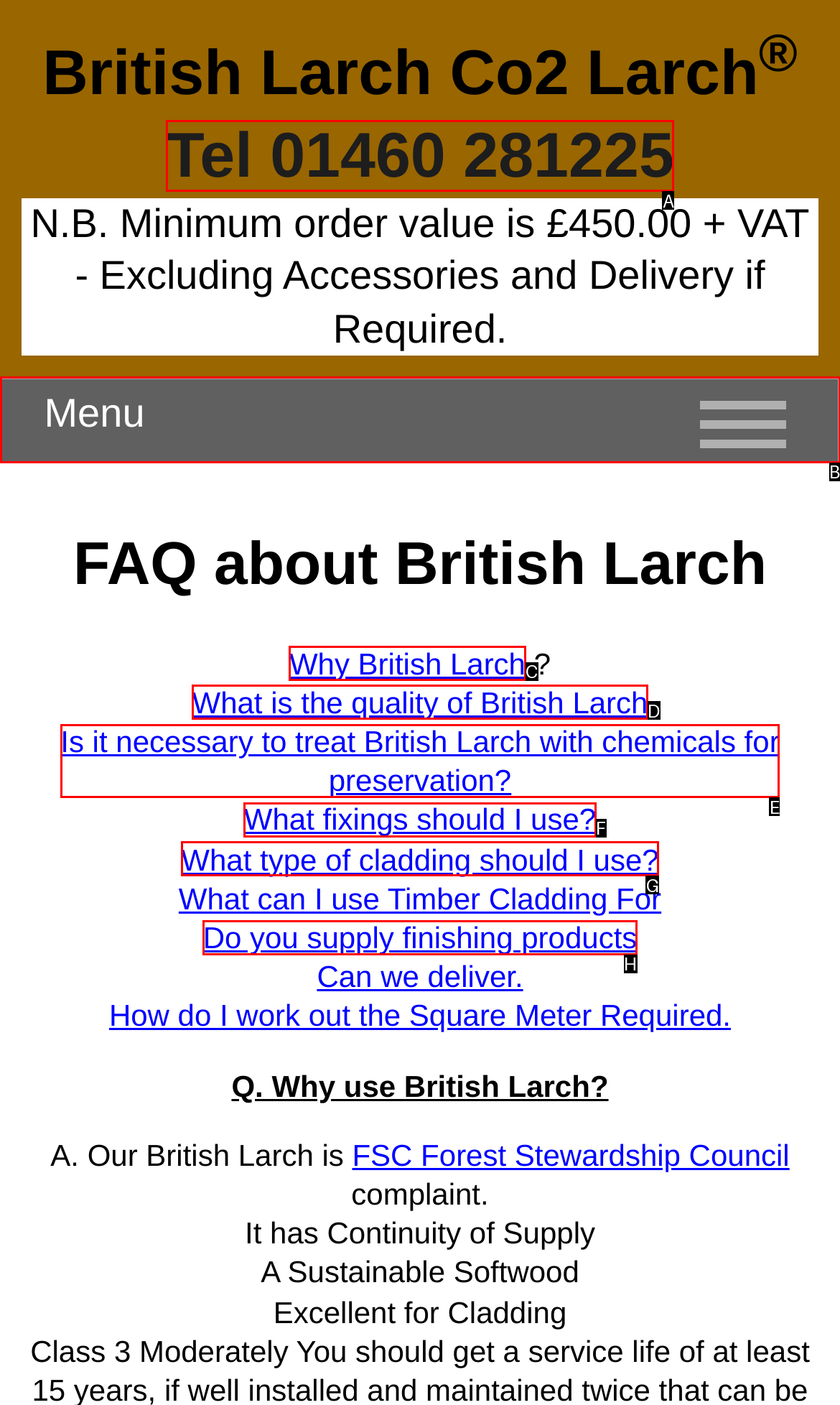From the given options, find the HTML element that fits the description: What fixings should I use?. Reply with the letter of the chosen element.

F